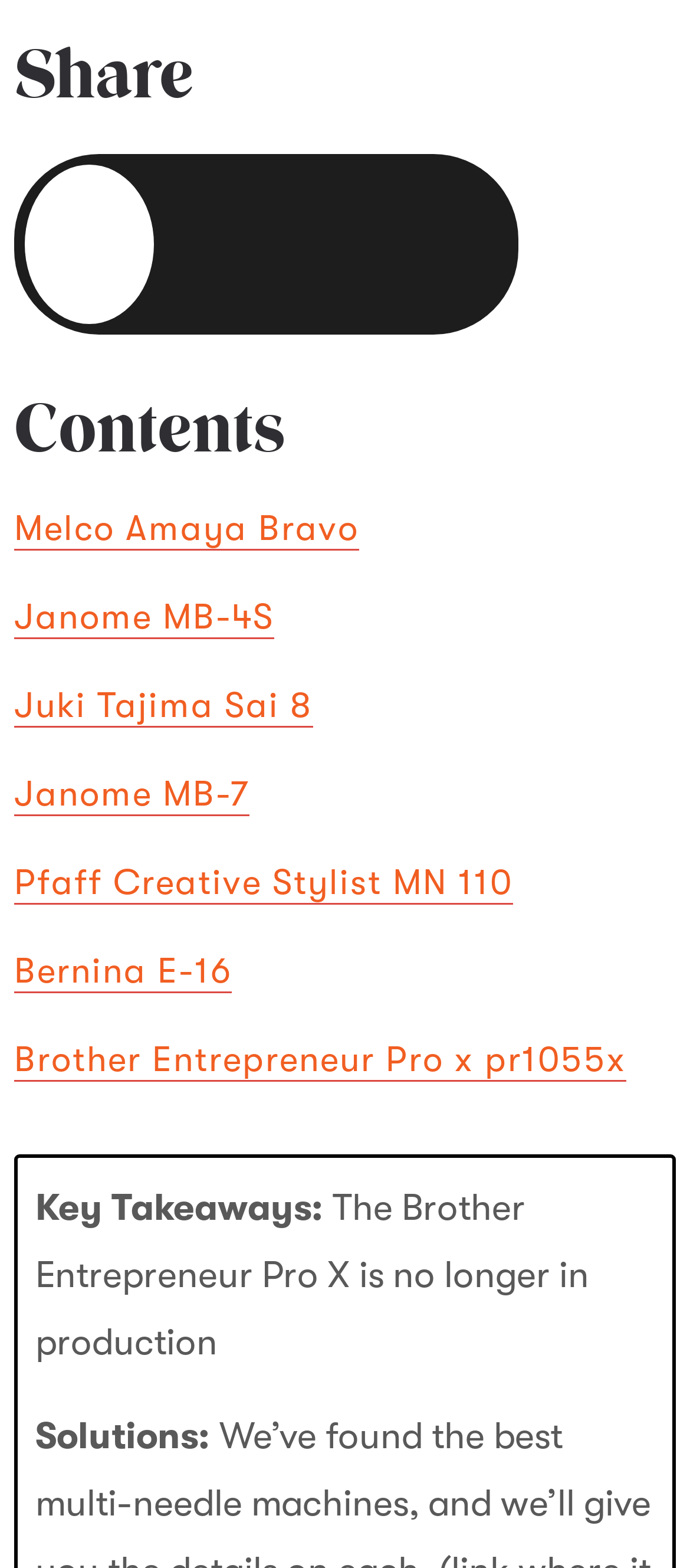Please respond in a single word or phrase: 
What is the second social media platform listed?

twitter